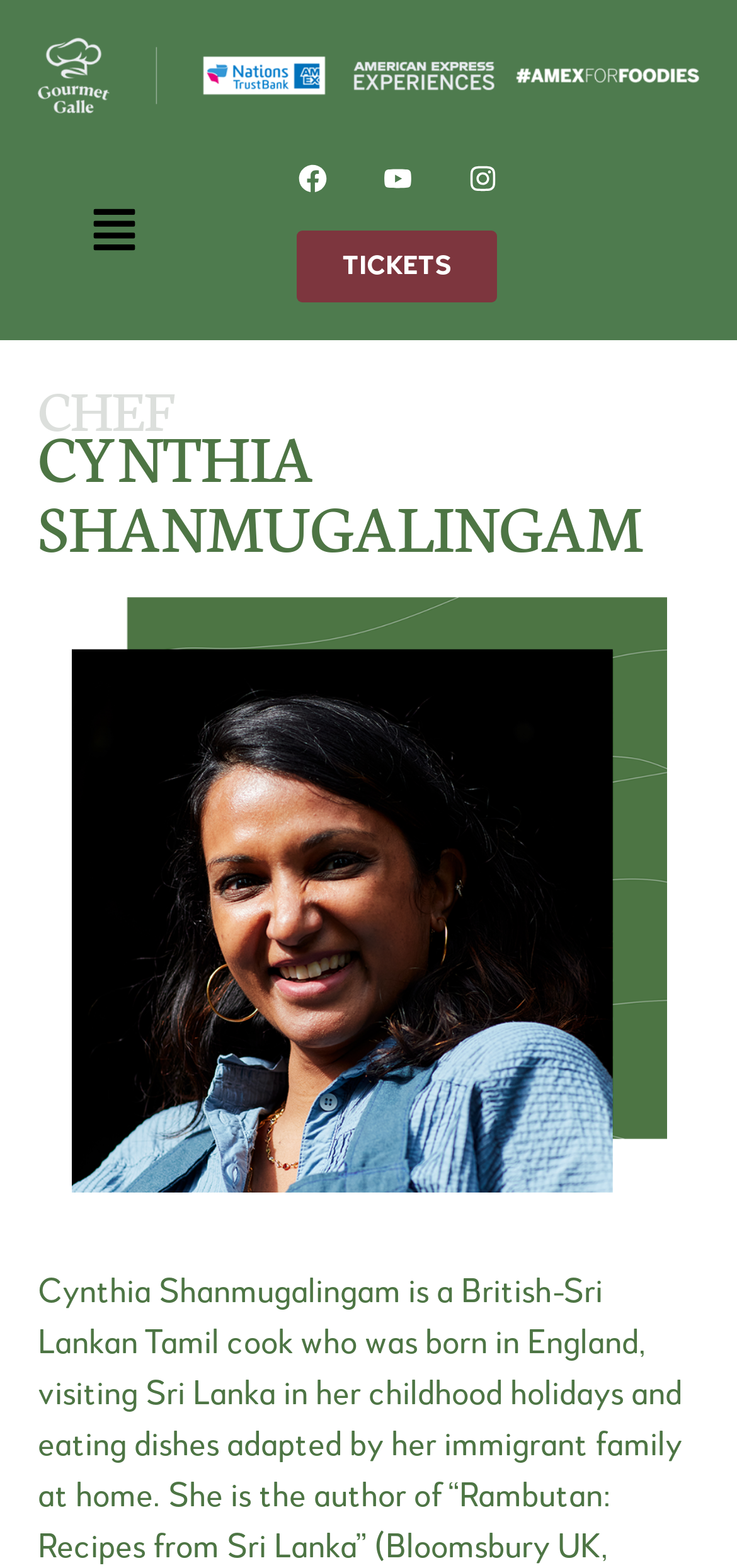Determine the bounding box coordinates for the HTML element described here: "Facebook".

[0.404, 0.105, 0.442, 0.123]